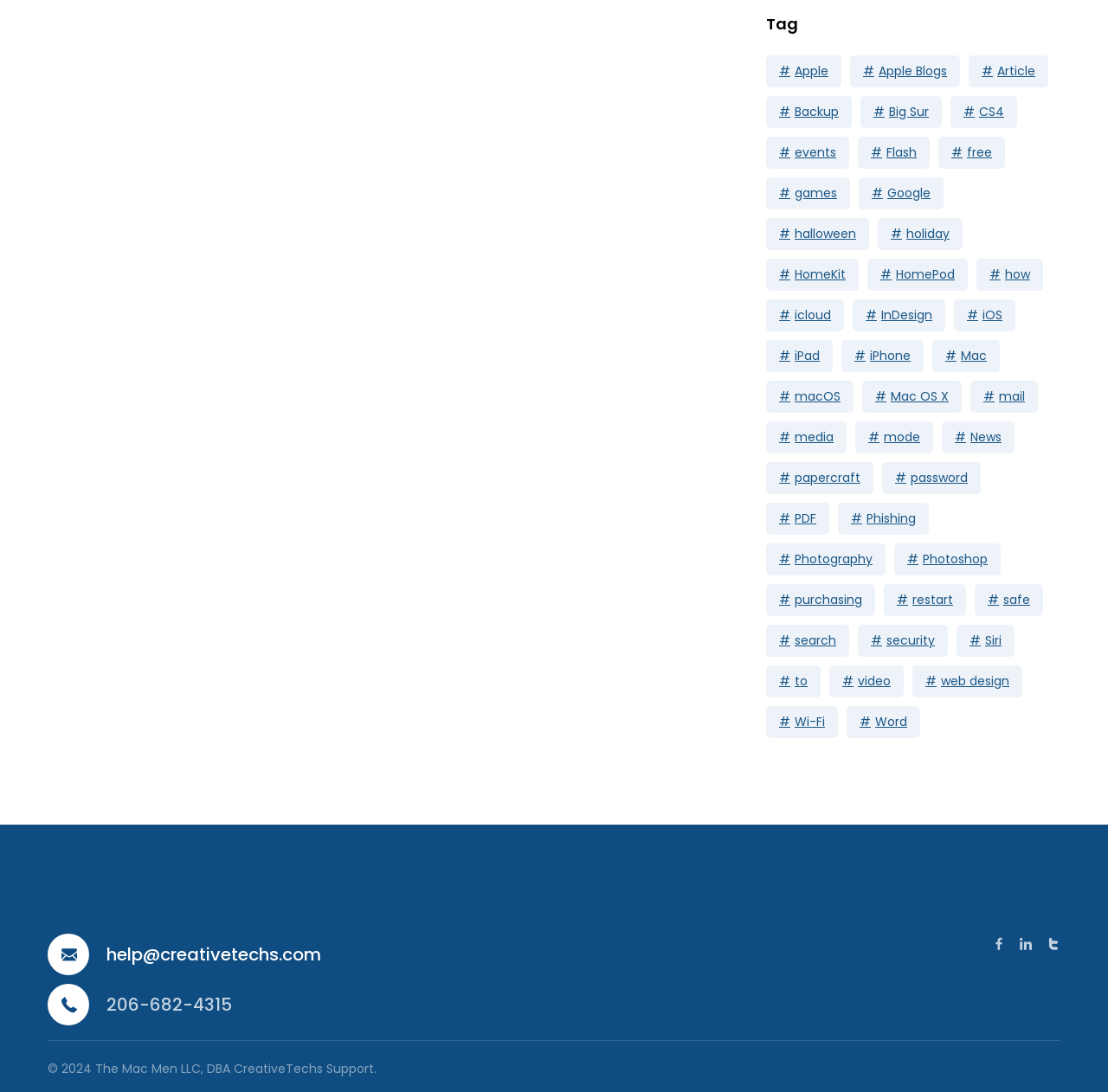Identify the bounding box of the HTML element described here: "Mac OS X". Provide the coordinates as four float numbers between 0 and 1: [left, top, right, bottom].

[0.778, 0.349, 0.868, 0.378]